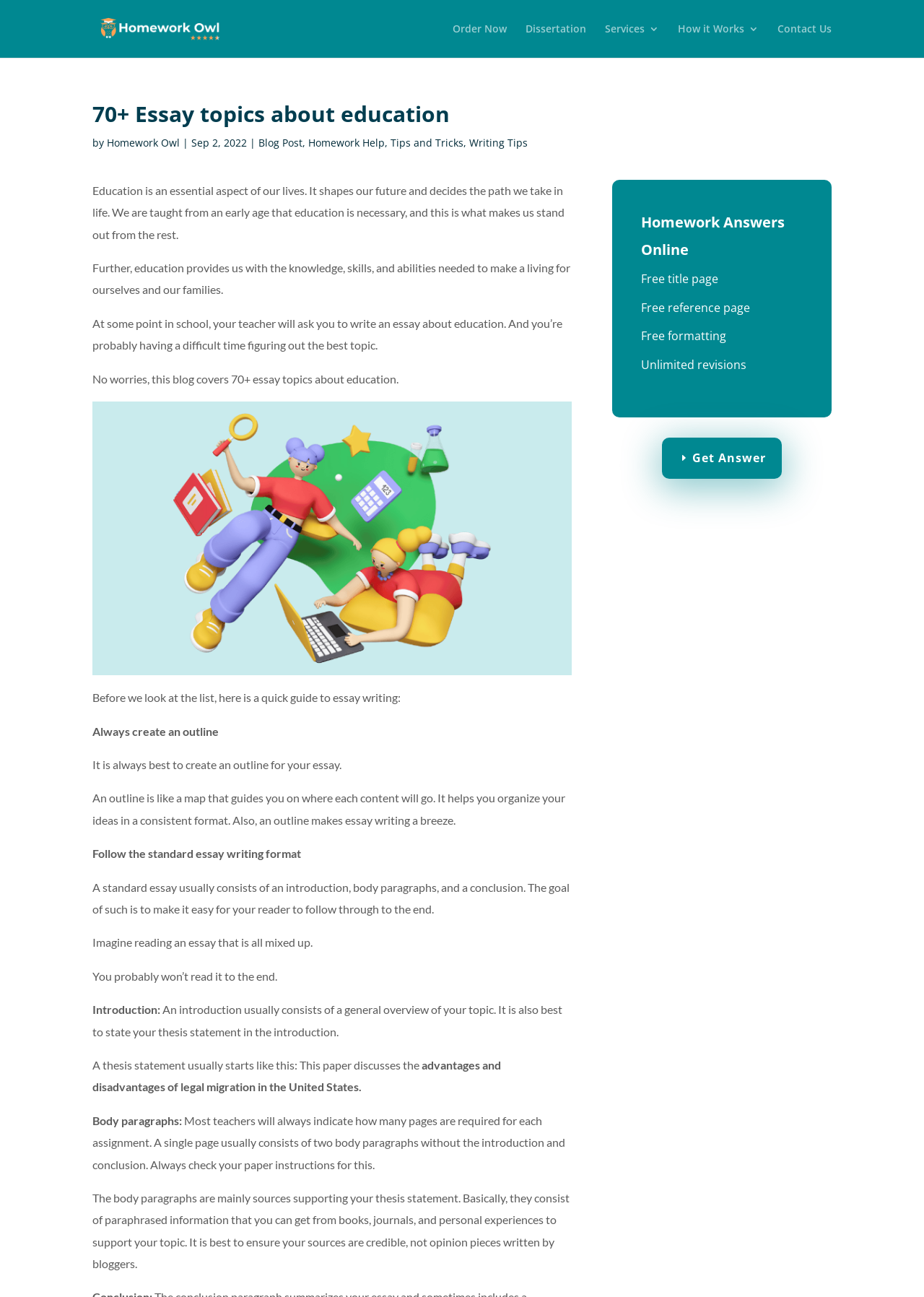Pinpoint the bounding box coordinates of the clickable element needed to complete the instruction: "Get help with 'Homework Help'". The coordinates should be provided as four float numbers between 0 and 1: [left, top, right, bottom].

[0.334, 0.105, 0.416, 0.115]